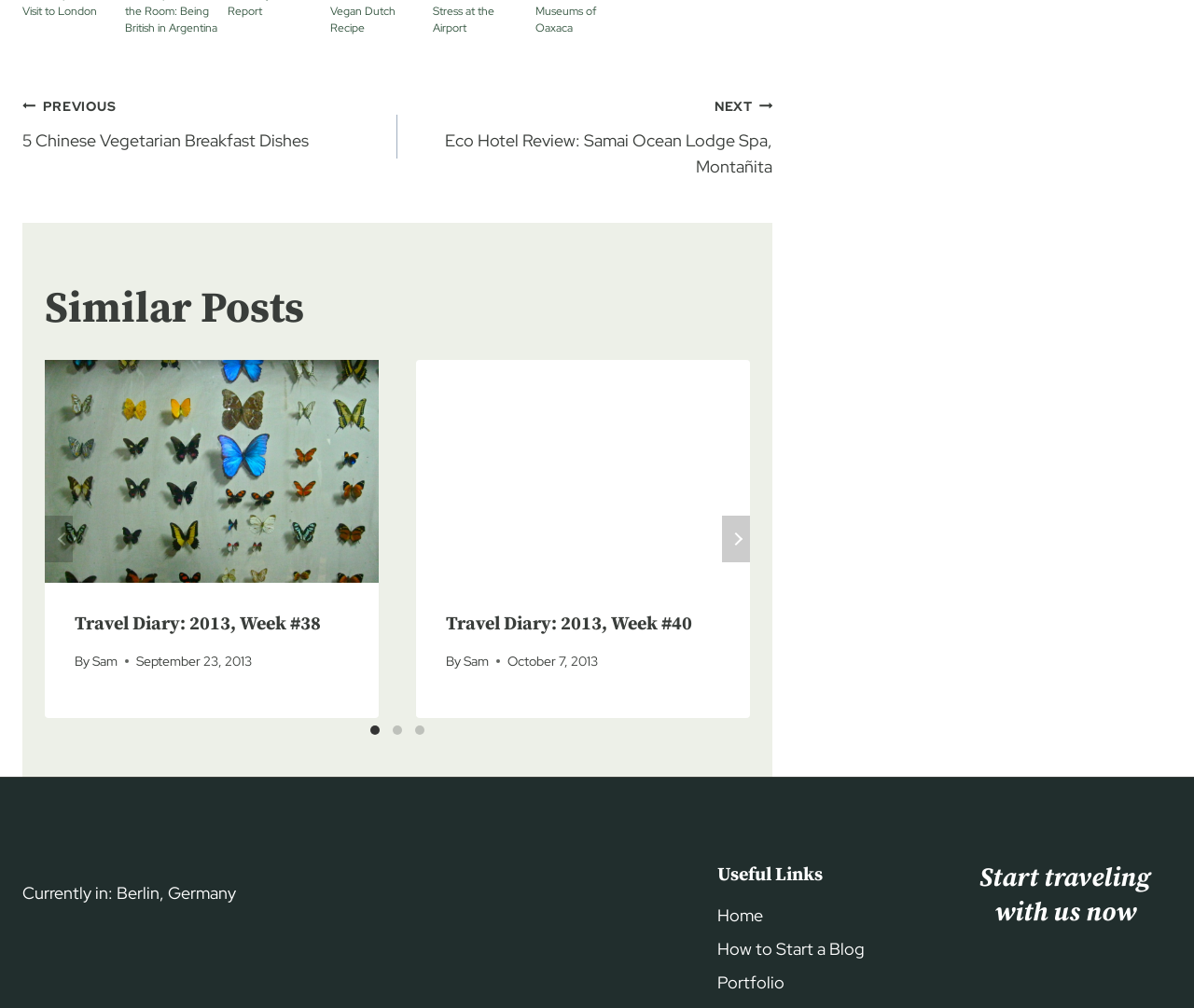How many similar posts are shown?
Based on the image content, provide your answer in one word or a short phrase.

2